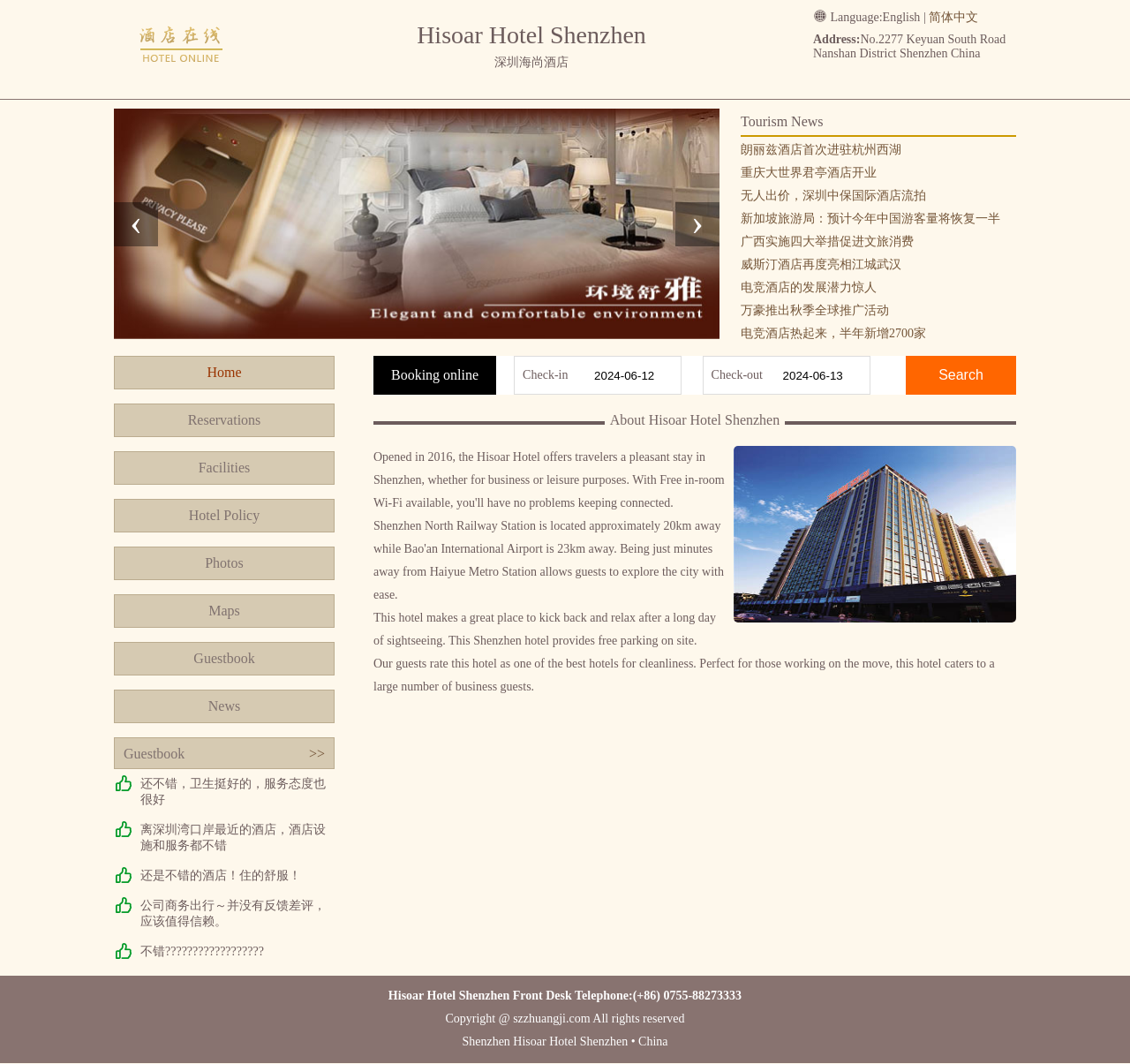What is the purpose of the 'Search' button?
Respond to the question with a single word or phrase according to the image.

To search for hotel reservations